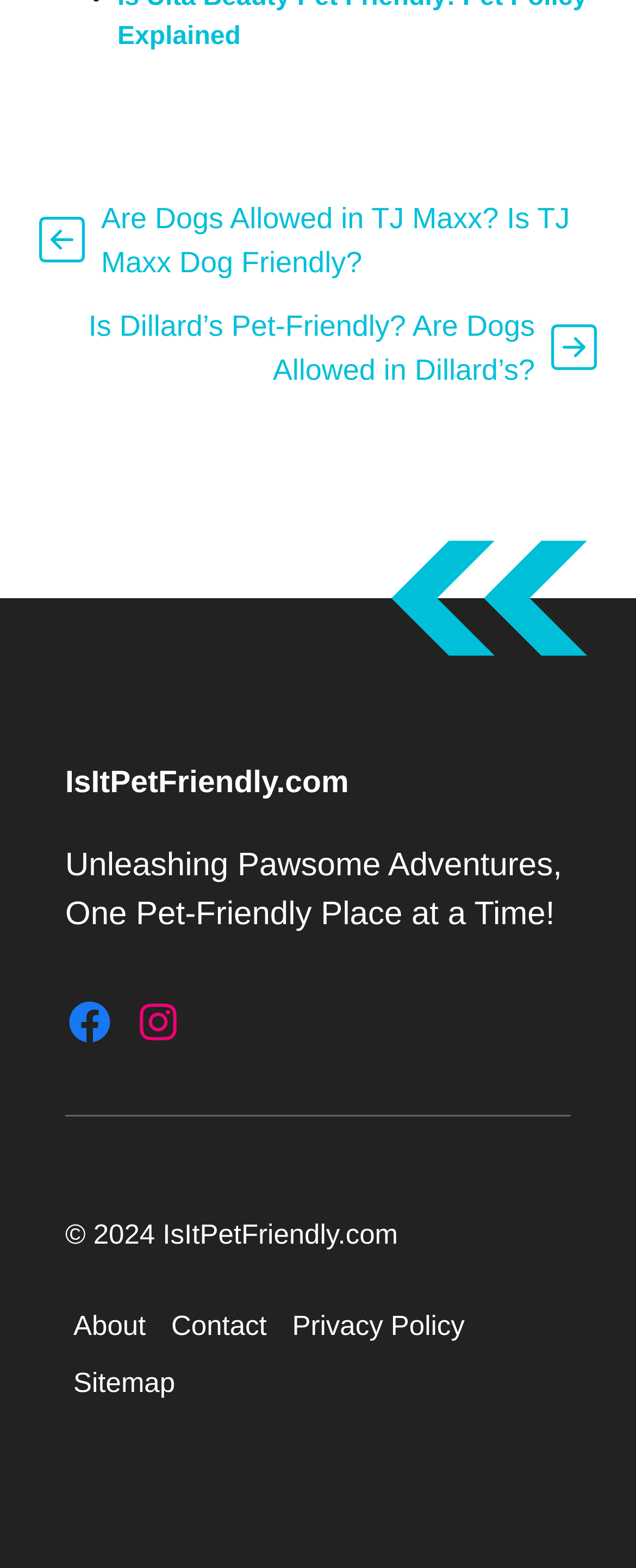Kindly provide the bounding box coordinates of the section you need to click on to fulfill the given instruction: "Visit the Facebook page".

[0.103, 0.636, 0.179, 0.667]